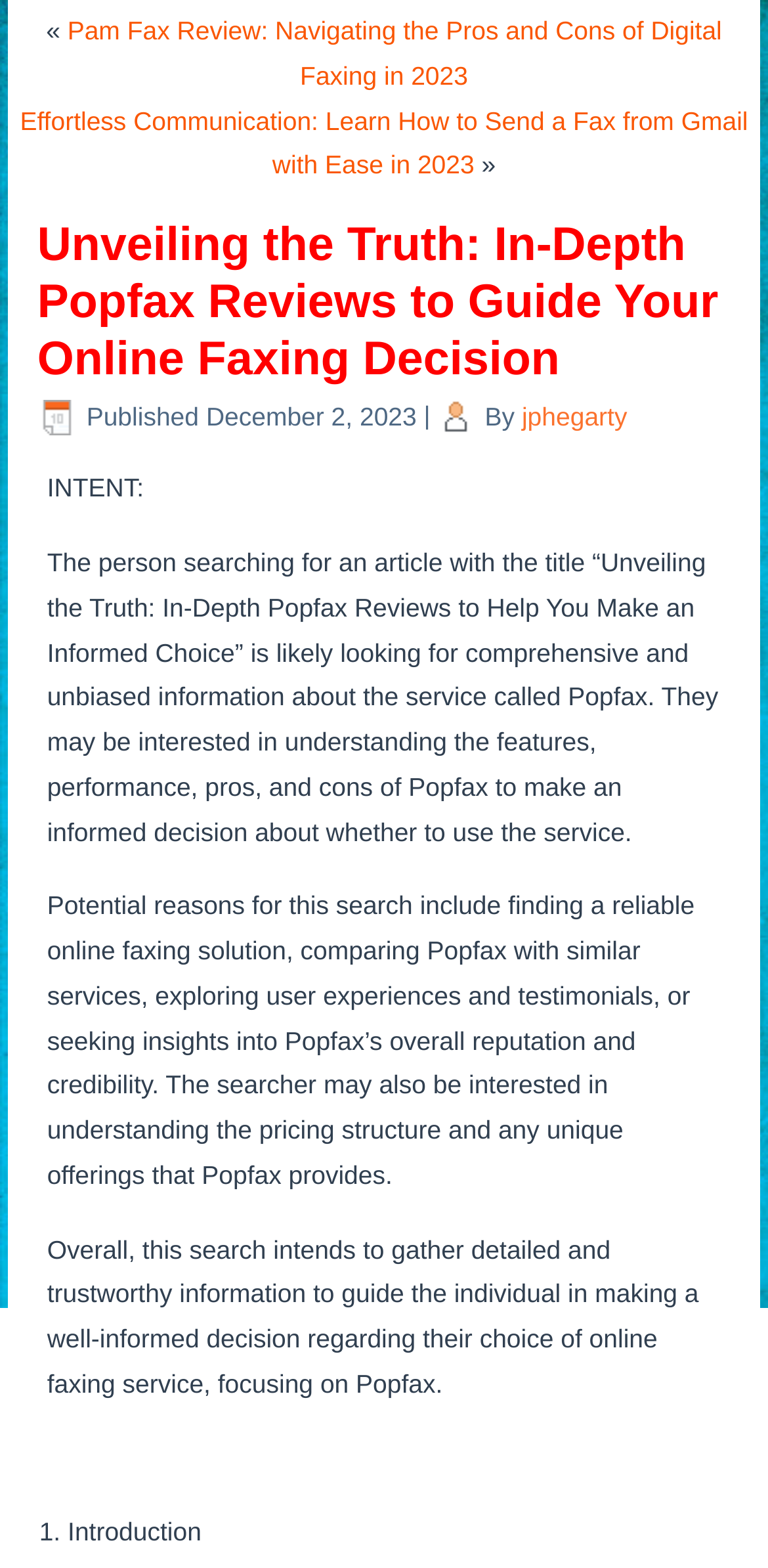Refer to the image and offer a detailed explanation in response to the question: What is the date of the article?

I found the date of the article by looking at the publication information, which includes the time '2:17 pm' and the date 'December 2, 2023'.